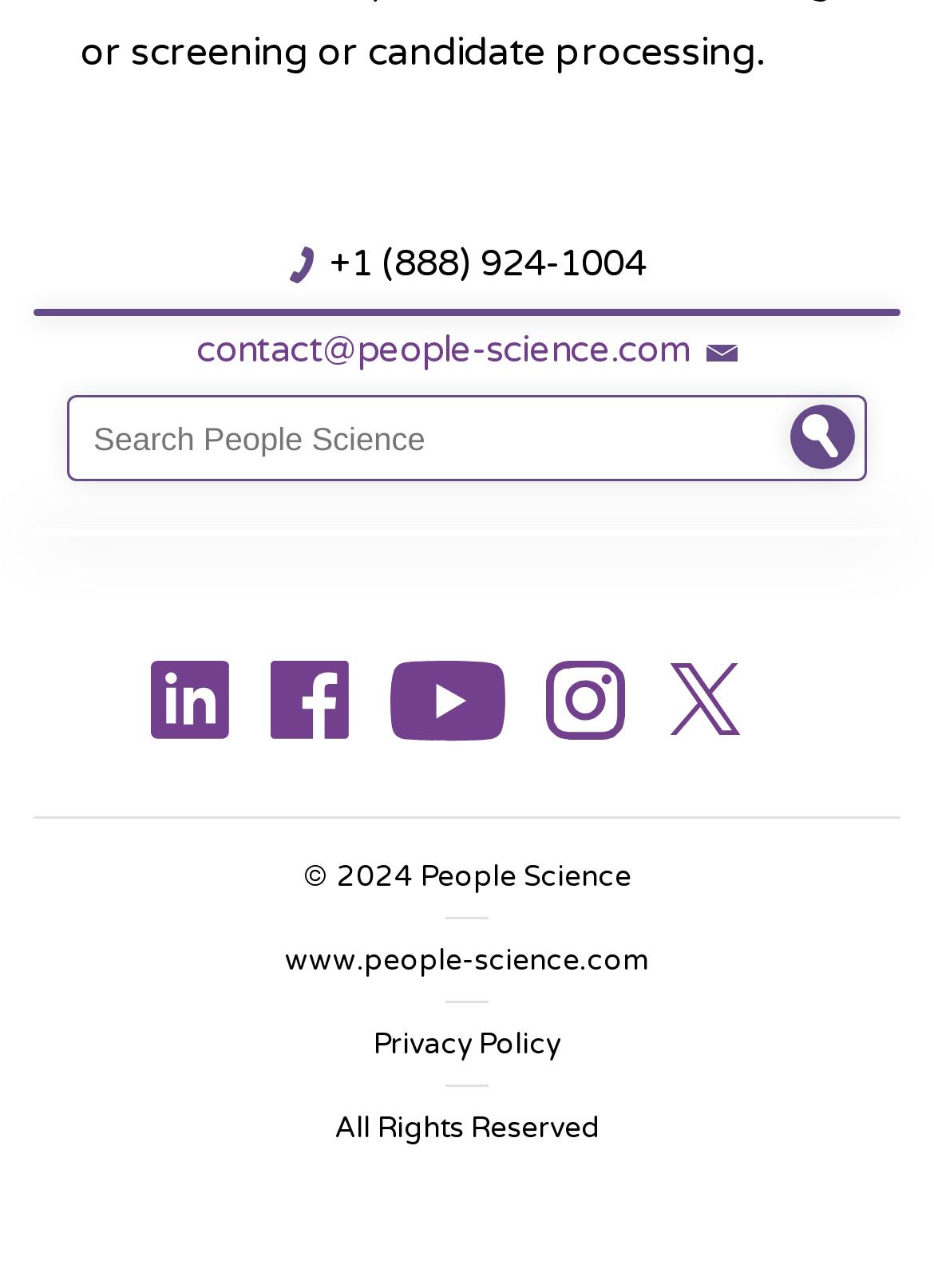Please find the bounding box coordinates of the element that must be clicked to perform the given instruction: "Search for something". The coordinates should be four float numbers from 0 to 1, i.e., [left, top, right, bottom].

[0.072, 0.307, 0.928, 0.374]